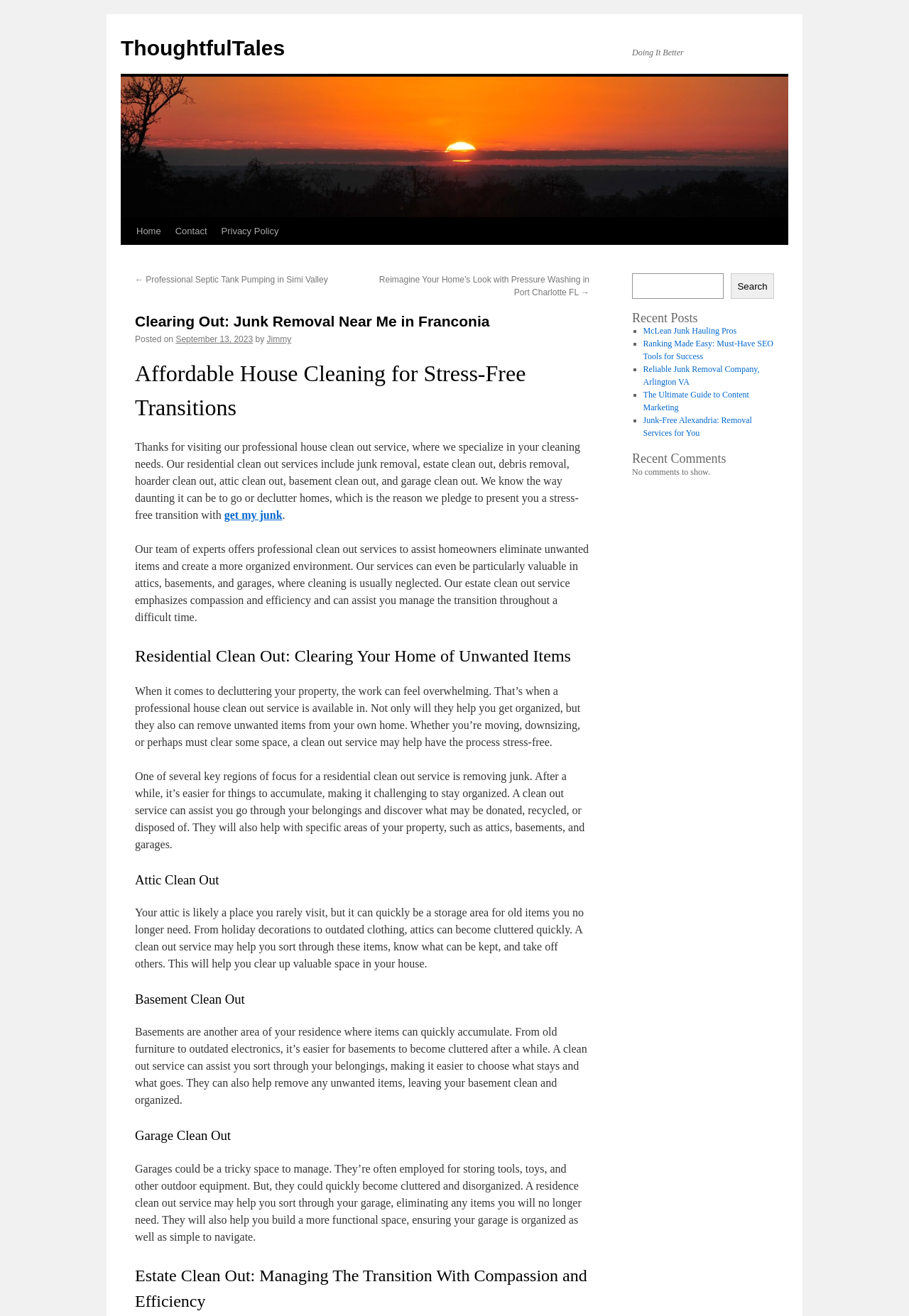Please predict the bounding box coordinates of the element's region where a click is necessary to complete the following instruction: "Read the 'Recent Posts'". The coordinates should be represented by four float numbers between 0 and 1, i.e., [left, top, right, bottom].

[0.695, 0.237, 0.852, 0.246]